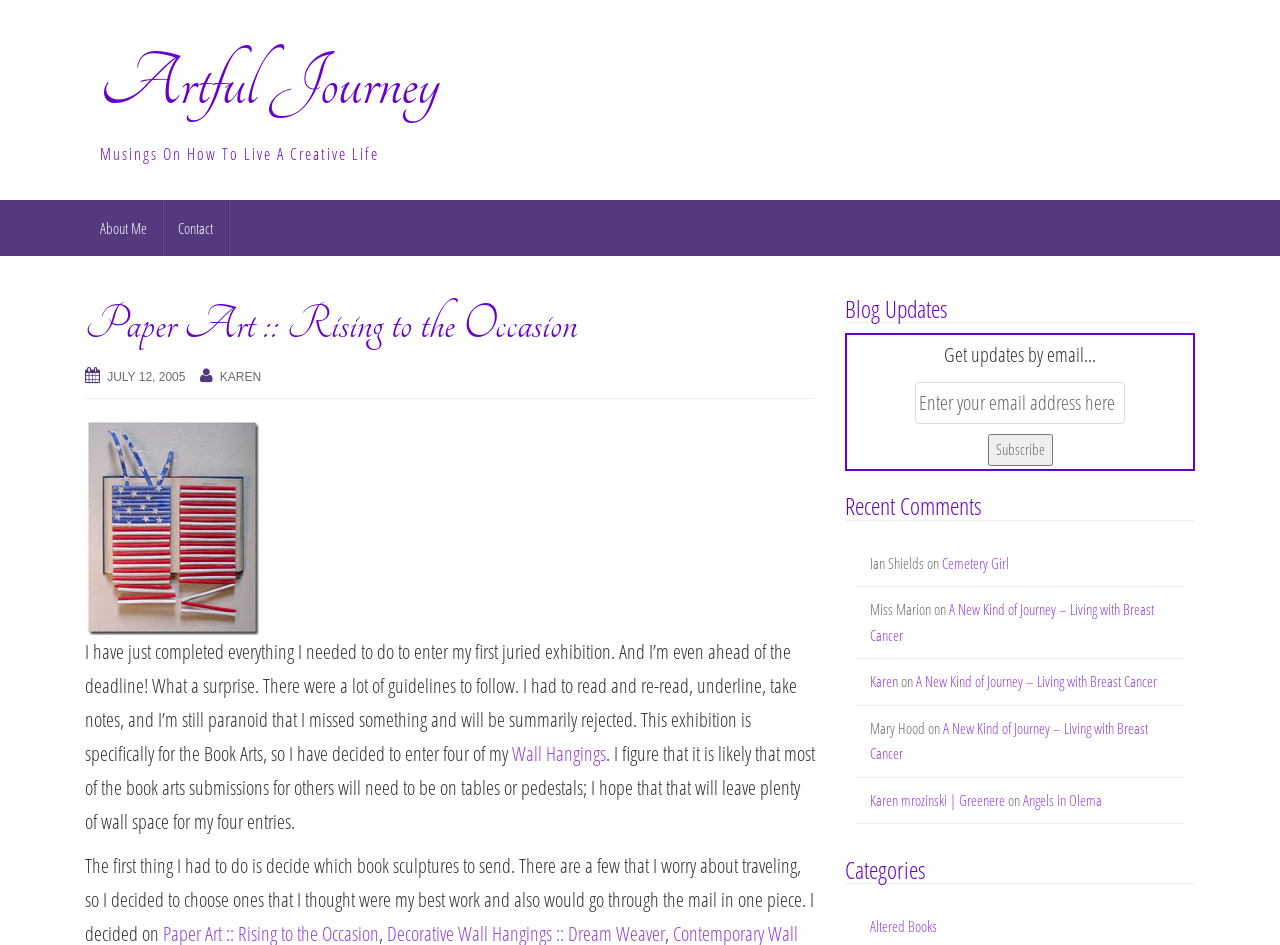Answer succinctly with a single word or phrase:
What is the category of the article 'Paper Art :: Rising to the Occasion'?

Book Arts